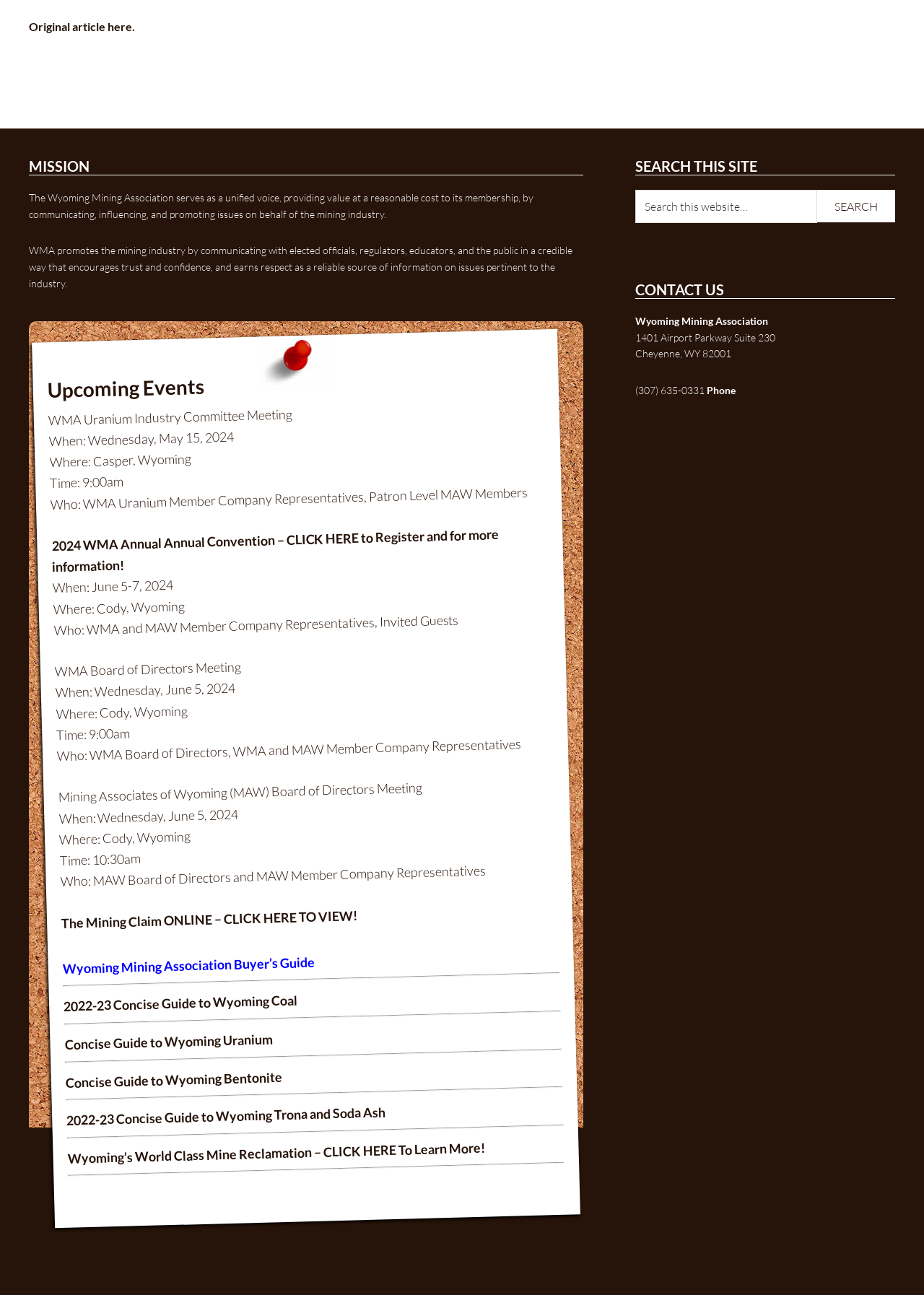What is the mission of the Wyoming Mining Association?
Using the details shown in the screenshot, provide a comprehensive answer to the question.

The mission of the Wyoming Mining Association can be found in the heading 'MISSION' section, which states that the association serves as a unified voice, providing value at a reasonable cost to its membership, by communicating, influencing, and promoting issues on behalf of the mining industry.